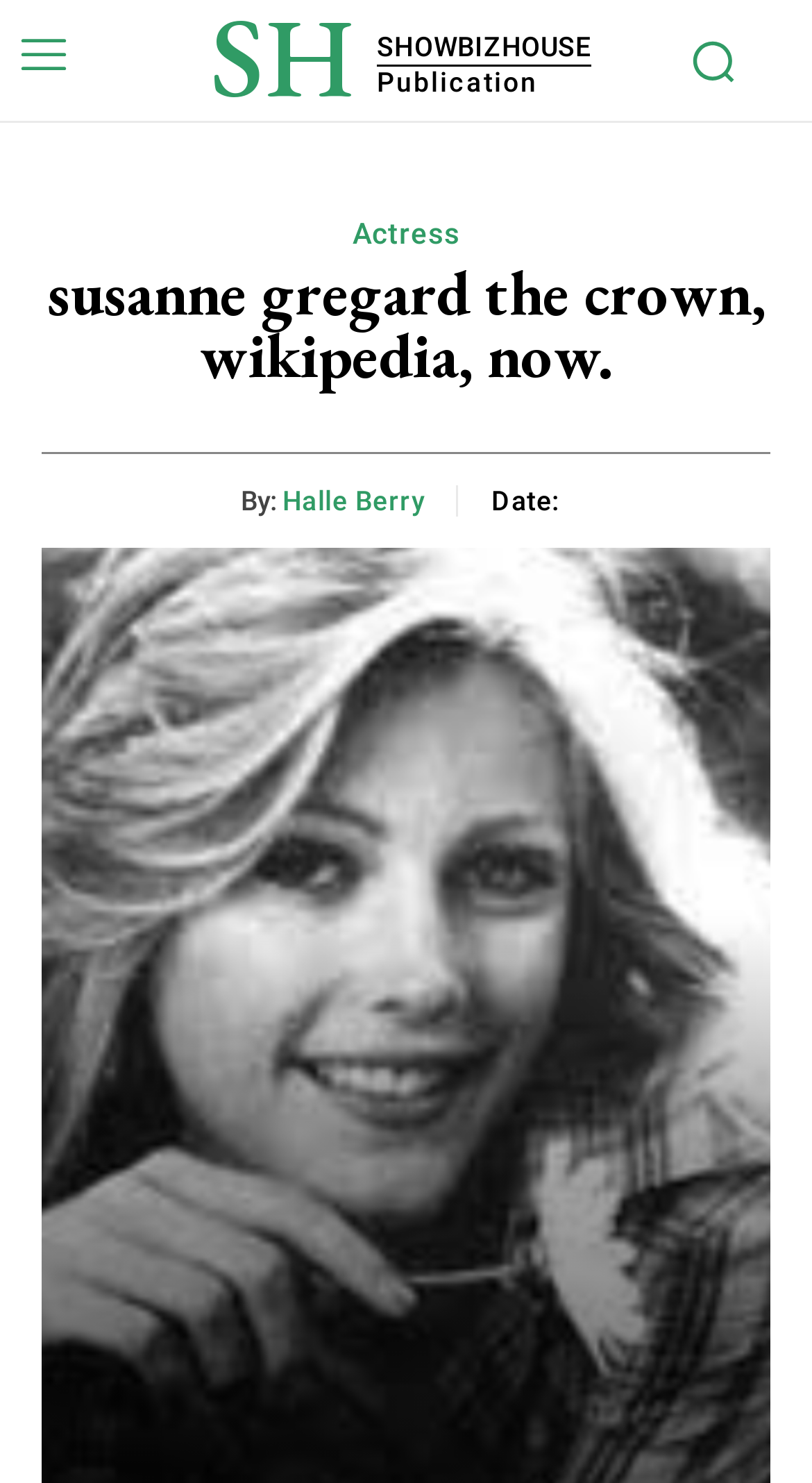Can you find and provide the main heading text of this webpage?

susanne gregard the crown, wikipedia, now.